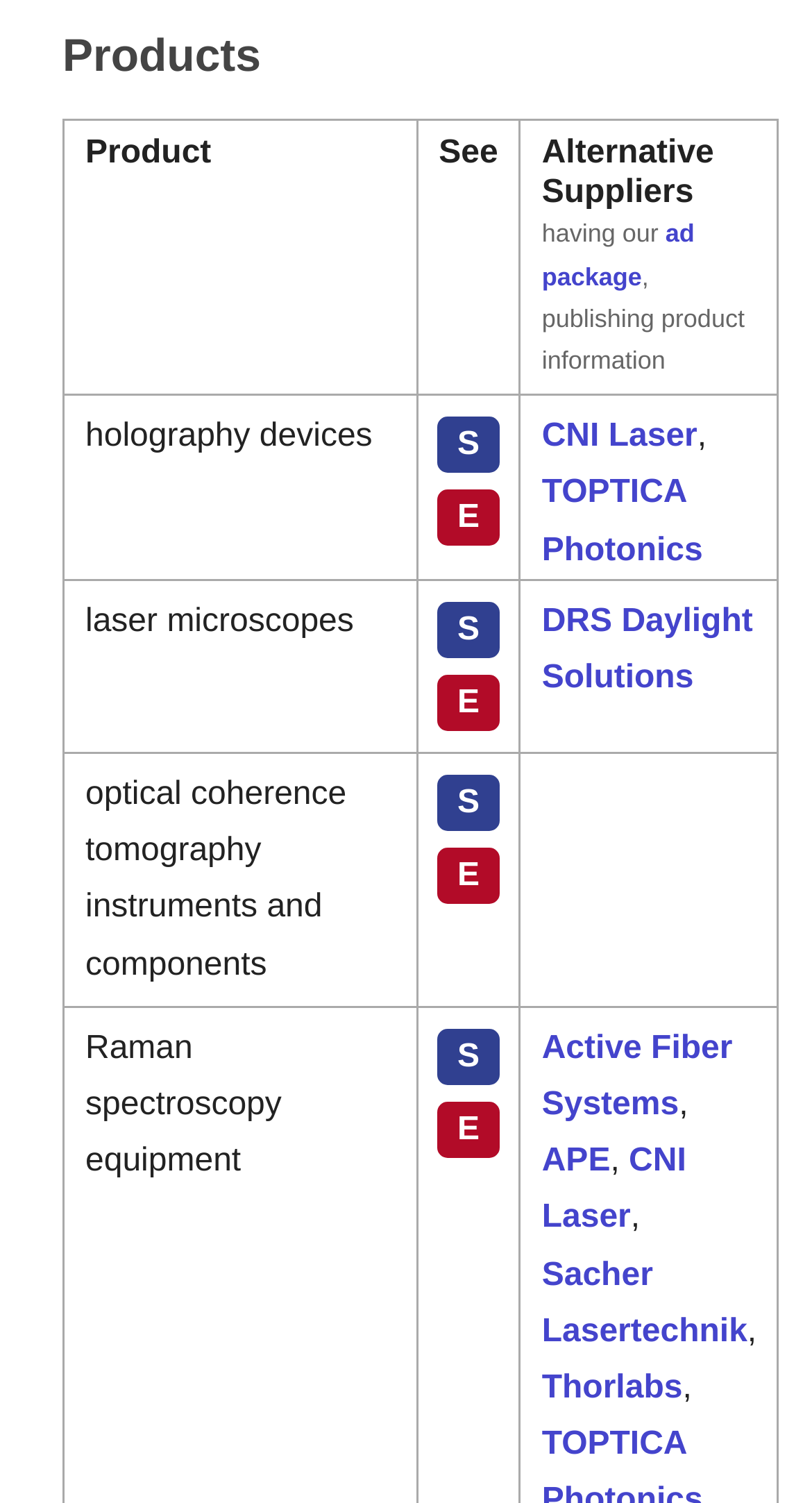Please provide the bounding box coordinate of the region that matches the element description: CNI Laser. Coordinates should be in the format (top-left x, top-left y, bottom-right x, bottom-right y) and all values should be between 0 and 1.

[0.667, 0.279, 0.859, 0.302]